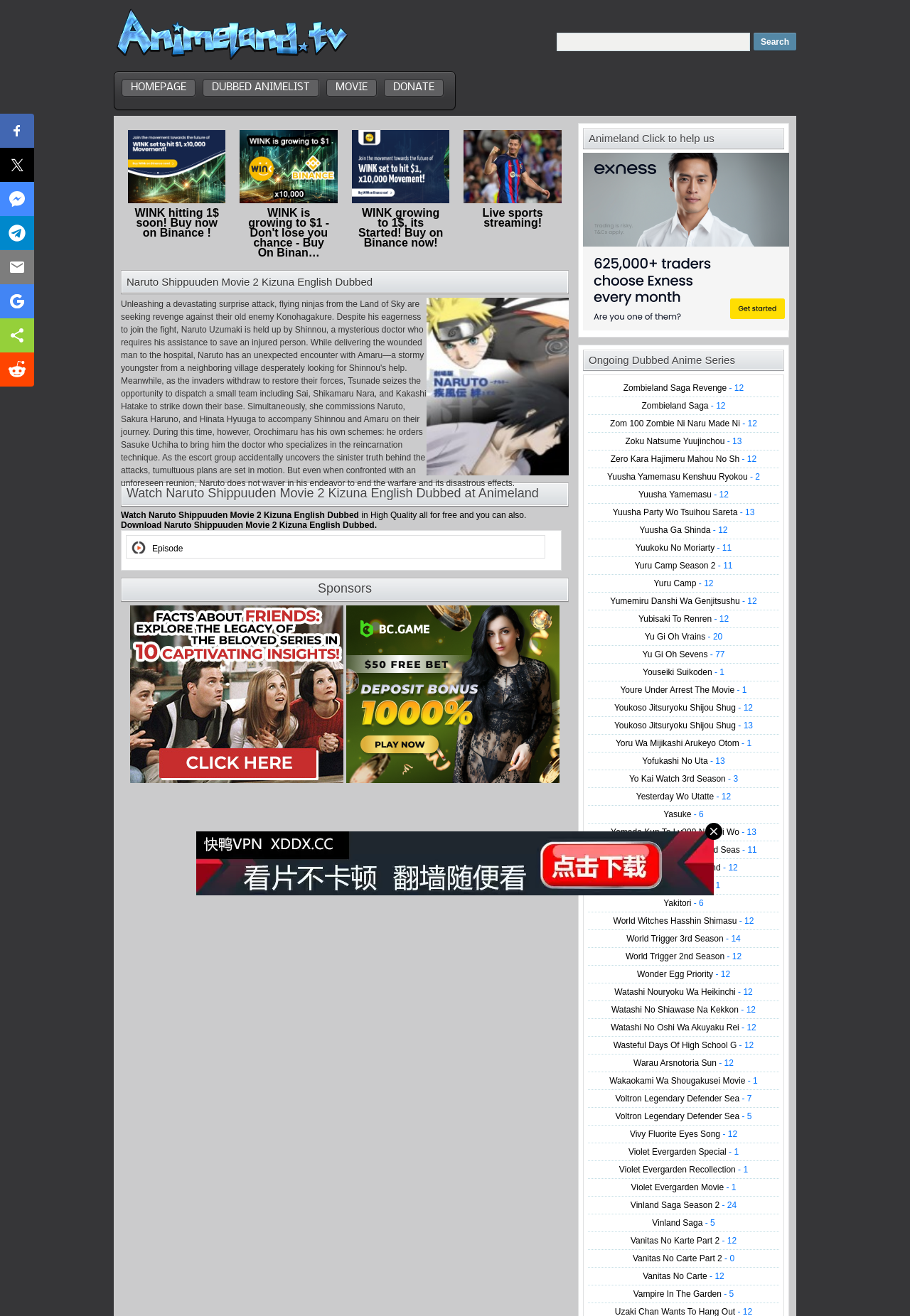Identify the bounding box coordinates of the element that should be clicked to fulfill this task: "Go to homepage". The coordinates should be provided as four float numbers between 0 and 1, i.e., [left, top, right, bottom].

[0.134, 0.06, 0.215, 0.073]